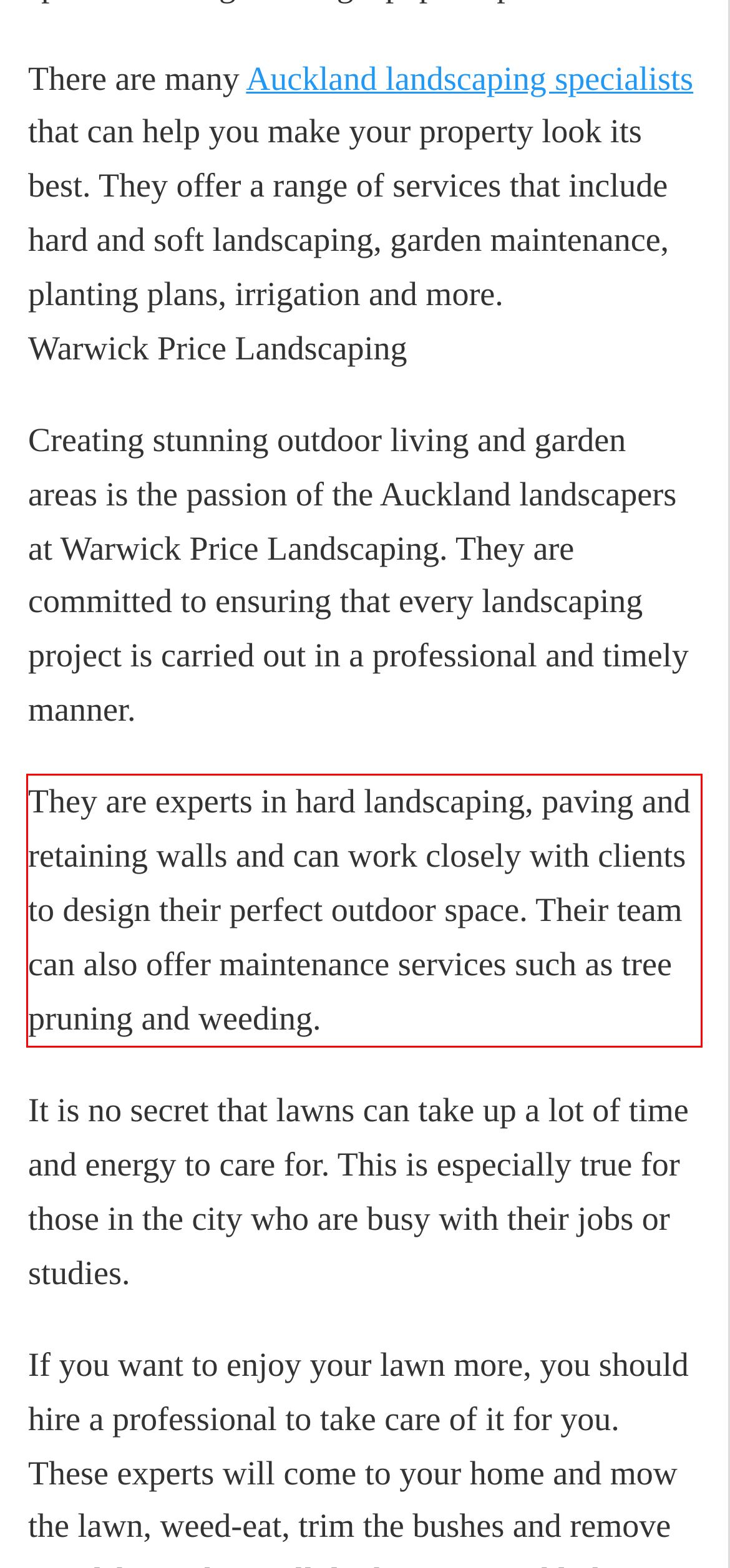There is a screenshot of a webpage with a red bounding box around a UI element. Please use OCR to extract the text within the red bounding box.

They are experts in hard landscaping, paving and retaining walls and can work closely with clients to design their perfect outdoor space. Their team can also offer maintenance services such as tree pruning and weeding.